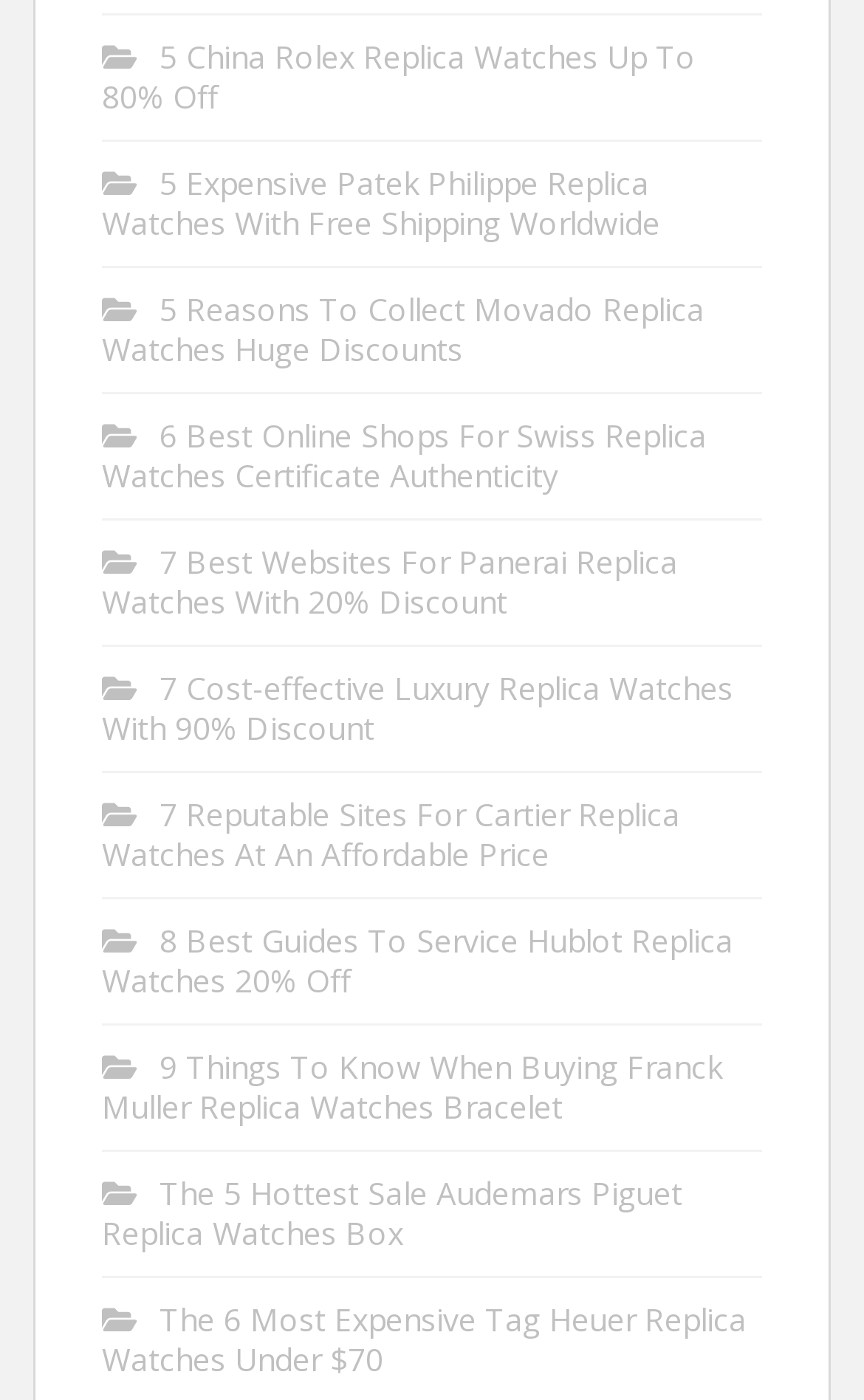Pinpoint the bounding box coordinates of the area that should be clicked to complete the following instruction: "View 5 China Rolex Replica Watches". The coordinates must be given as four float numbers between 0 and 1, i.e., [left, top, right, bottom].

[0.118, 0.025, 0.805, 0.083]